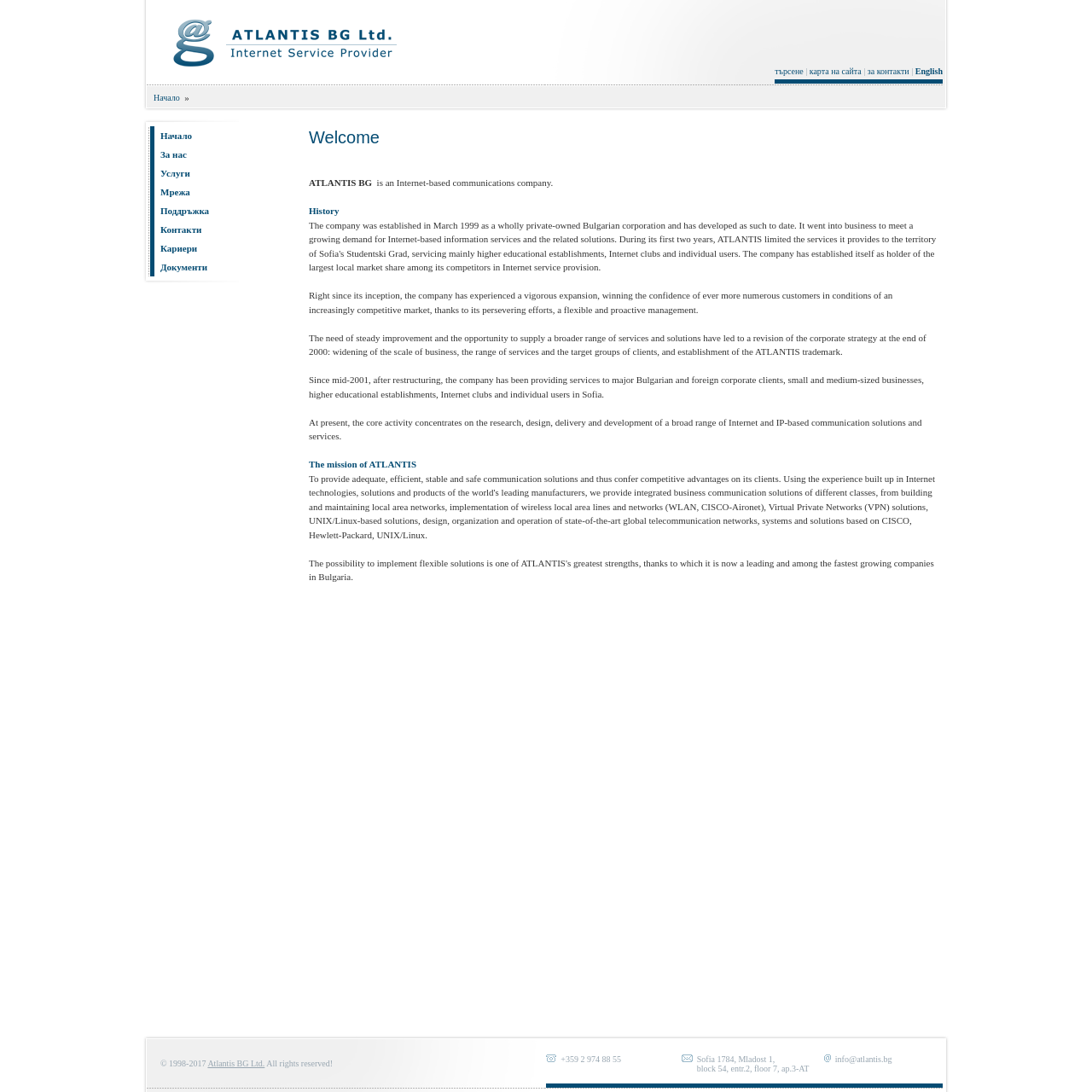What is the company's establishment year?
Look at the image and provide a short answer using one word or a phrase.

1999